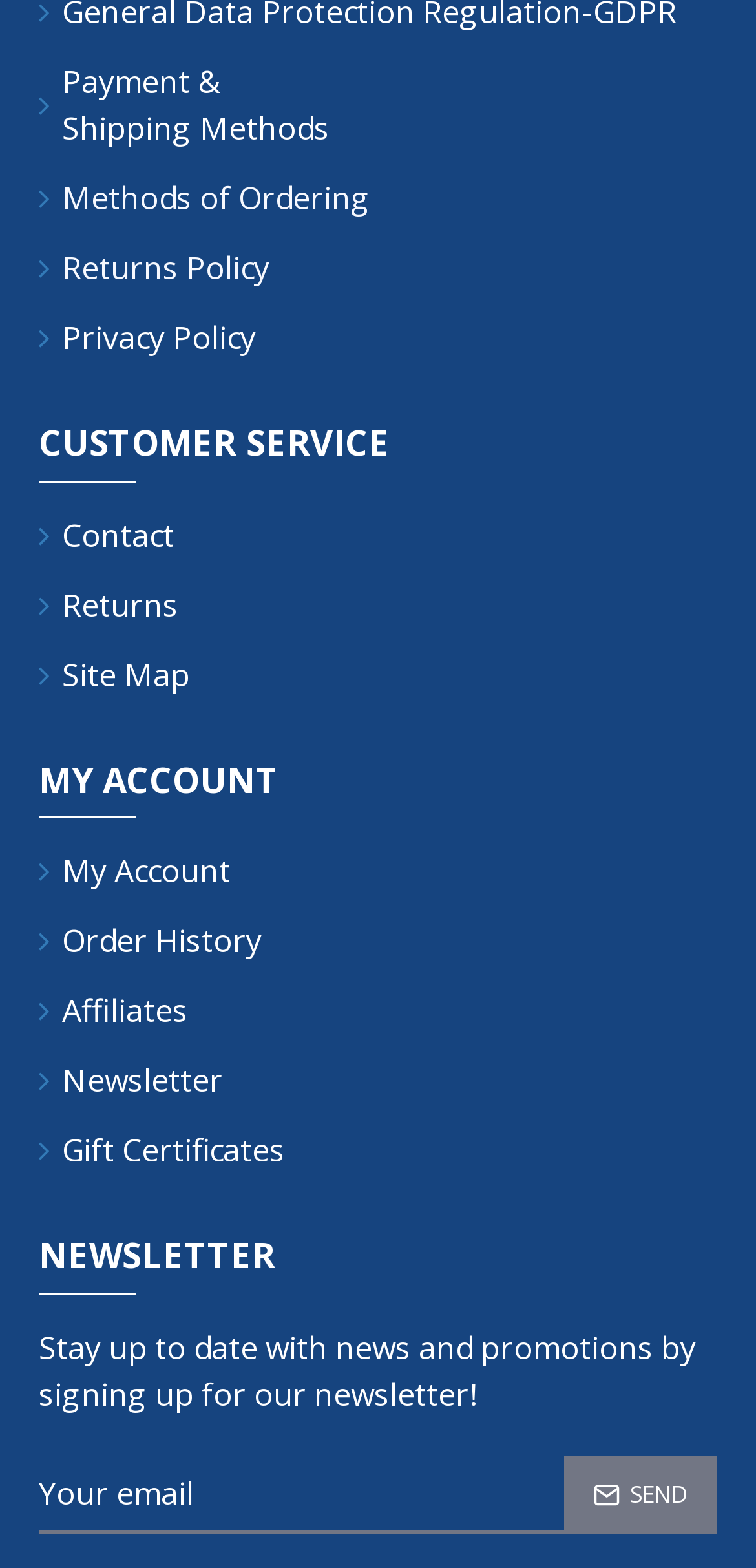Give a one-word or phrase response to the following question: What is the category of links above 'CUSTOMER SERVICE'?

Payment & Shipping